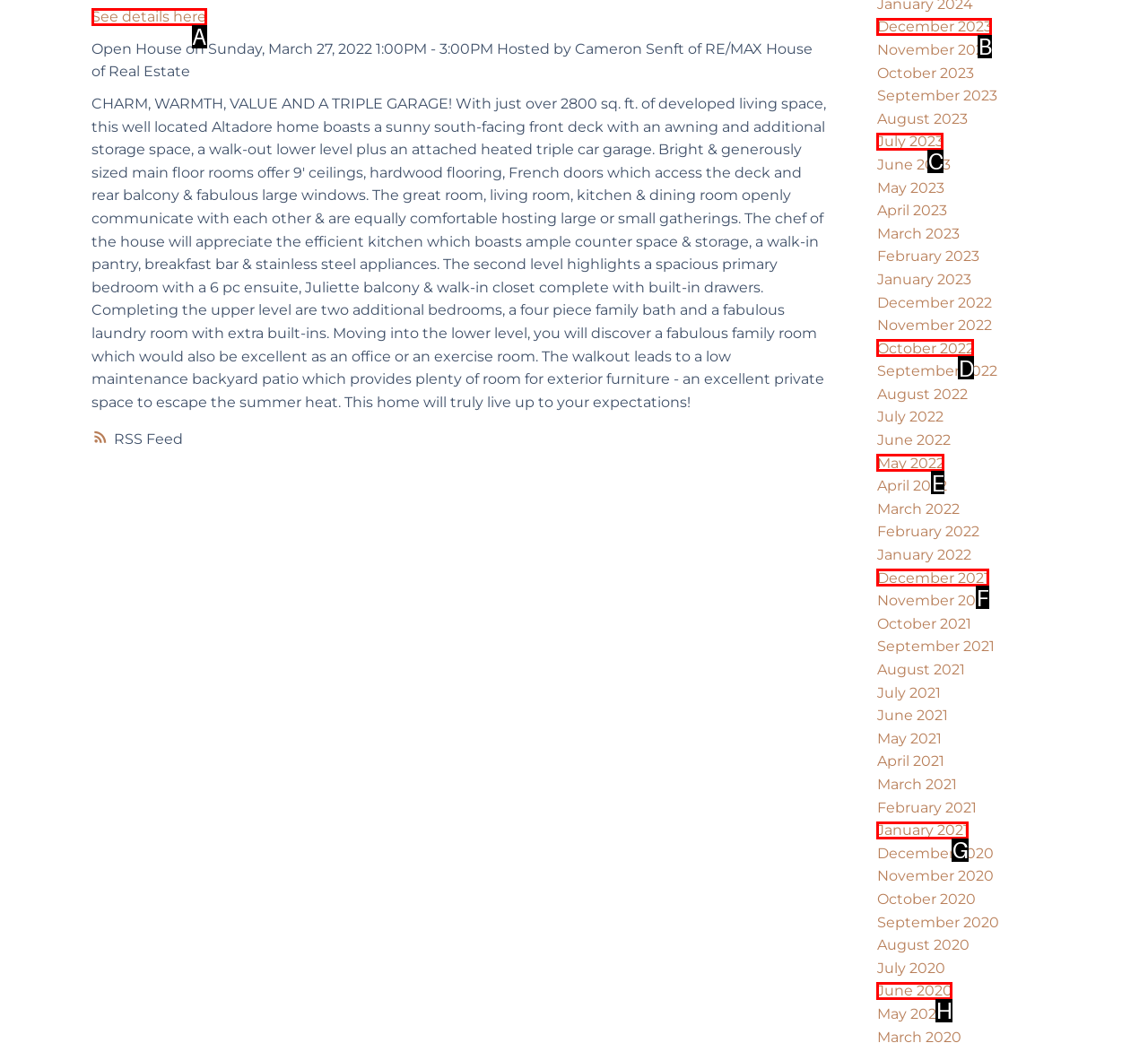Tell me the letter of the HTML element that best matches the description: See details here from the provided options.

A